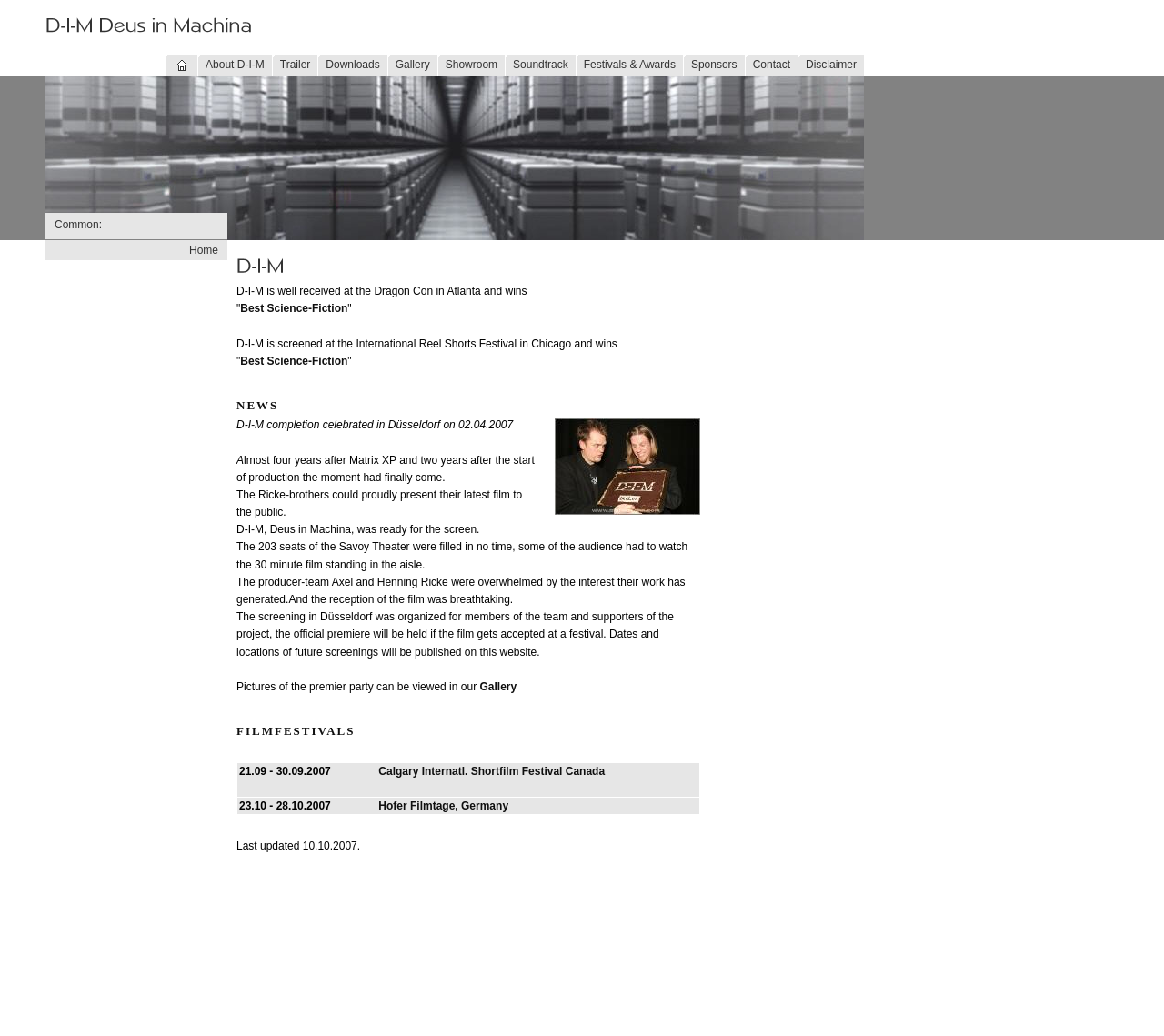Explain the features and main sections of the webpage comprehensively.

The webpage is about a film called "D-I-M" (Deus in Machina). At the top, there is a navigation menu with 11 links, including "About D-I-M", "Trailer", "Downloads", "Gallery", "Showroom", "Soundtrack", "Festivals & Awards", "Sponsors", "Contact", and "Disclaimer". 

Below the navigation menu, there is a heading "Common:" followed by a link to "Home". 

The main content of the webpage is divided into three sections. The first section has a heading with no text, followed by a series of news articles. The first article announces that "D-I-M" was well received at the Dragon Con in Atlanta and won the "Best Science-Fiction" award. The second article announces that "D-I-M" was screened at the International Reel Shorts Festival in Chicago and also won the "Best Science-Fiction" award.

The second section has a heading "NEWS" and contains several news articles. The first article celebrates the completion of "D-I-M" in Düsseldorf on 02.04.2007. The article describes the premiere event, where the 203 seats of the Savoy Theater were filled, and some of the audience had to watch the 30-minute film standing in the aisle. The article also mentions that the producer-team Axel and Henning Ricke were overwhelmed by the interest their work has generated, and the reception of the film was breathtaking. 

The third section has a heading "FILMFESTIVALS" and contains a table listing several film festivals where "D-I-M" was screened, including the Calgary Internatl. Shortfilm Festival in Canada and the Hofer Filmtage in Germany. 

At the bottom of the webpage, there is a note indicating that the webpage was last updated on 10.10.2007.